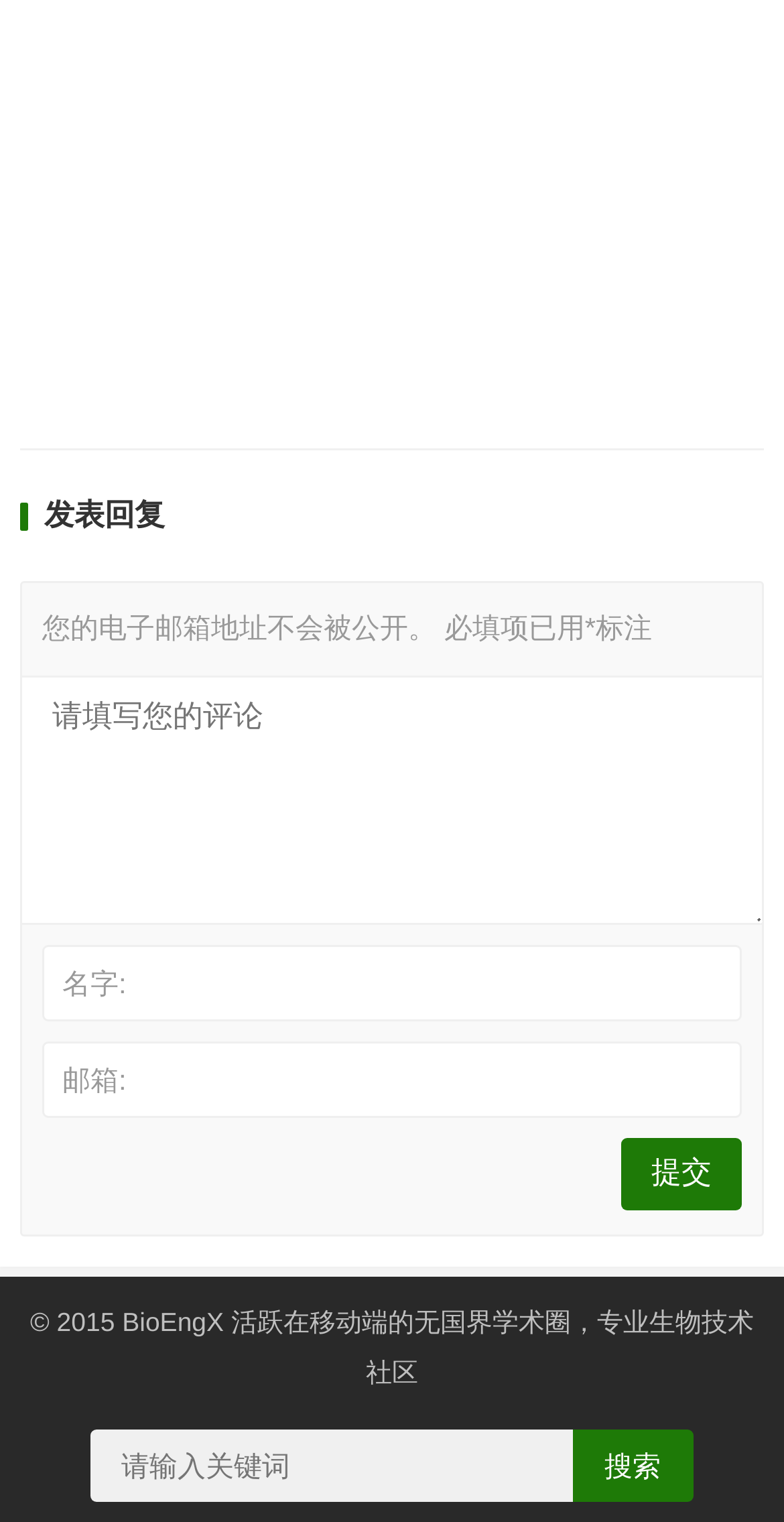Using the description: "parent_node: Gardeninguru", determine the UI element's bounding box coordinates. Ensure the coordinates are in the format of four float numbers between 0 and 1, i.e., [left, top, right, bottom].

None